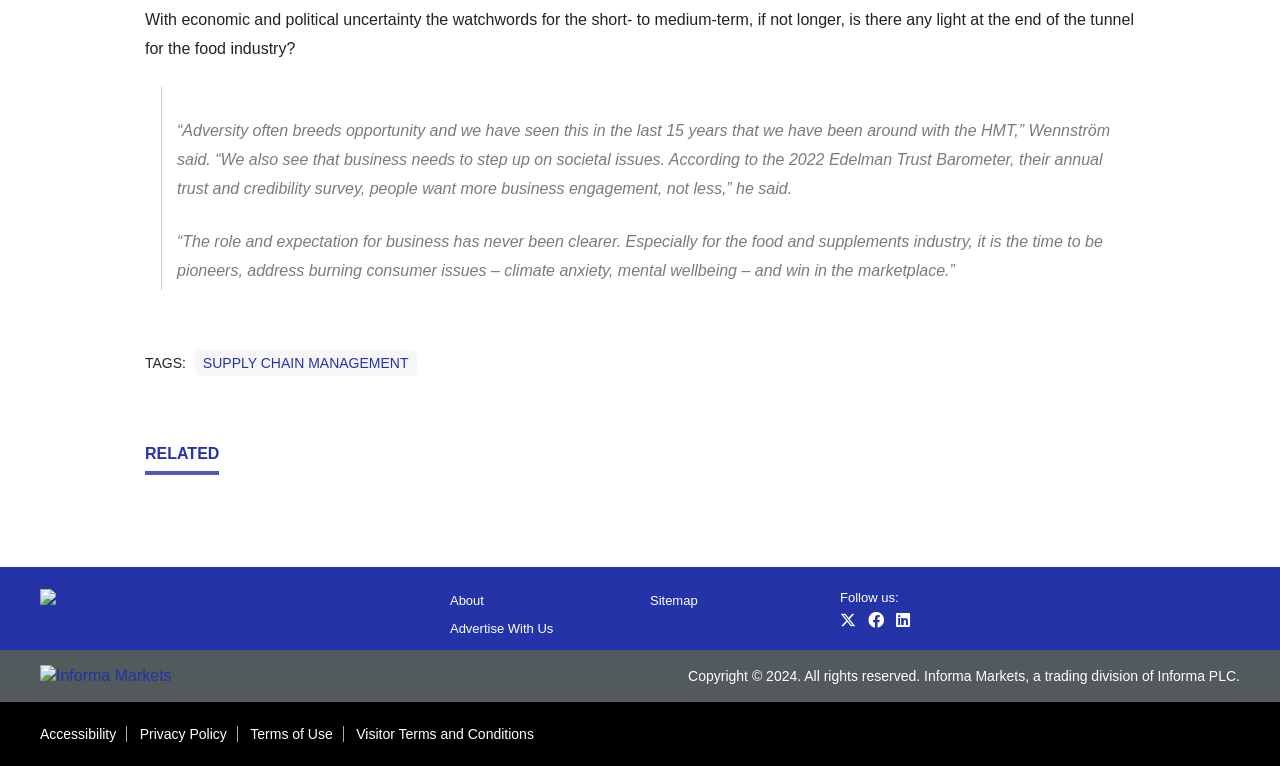Please find the bounding box coordinates of the clickable region needed to complete the following instruction: "Check the 'Accessibility' page". The bounding box coordinates must consist of four float numbers between 0 and 1, i.e., [left, top, right, bottom].

[0.031, 0.948, 0.099, 0.969]